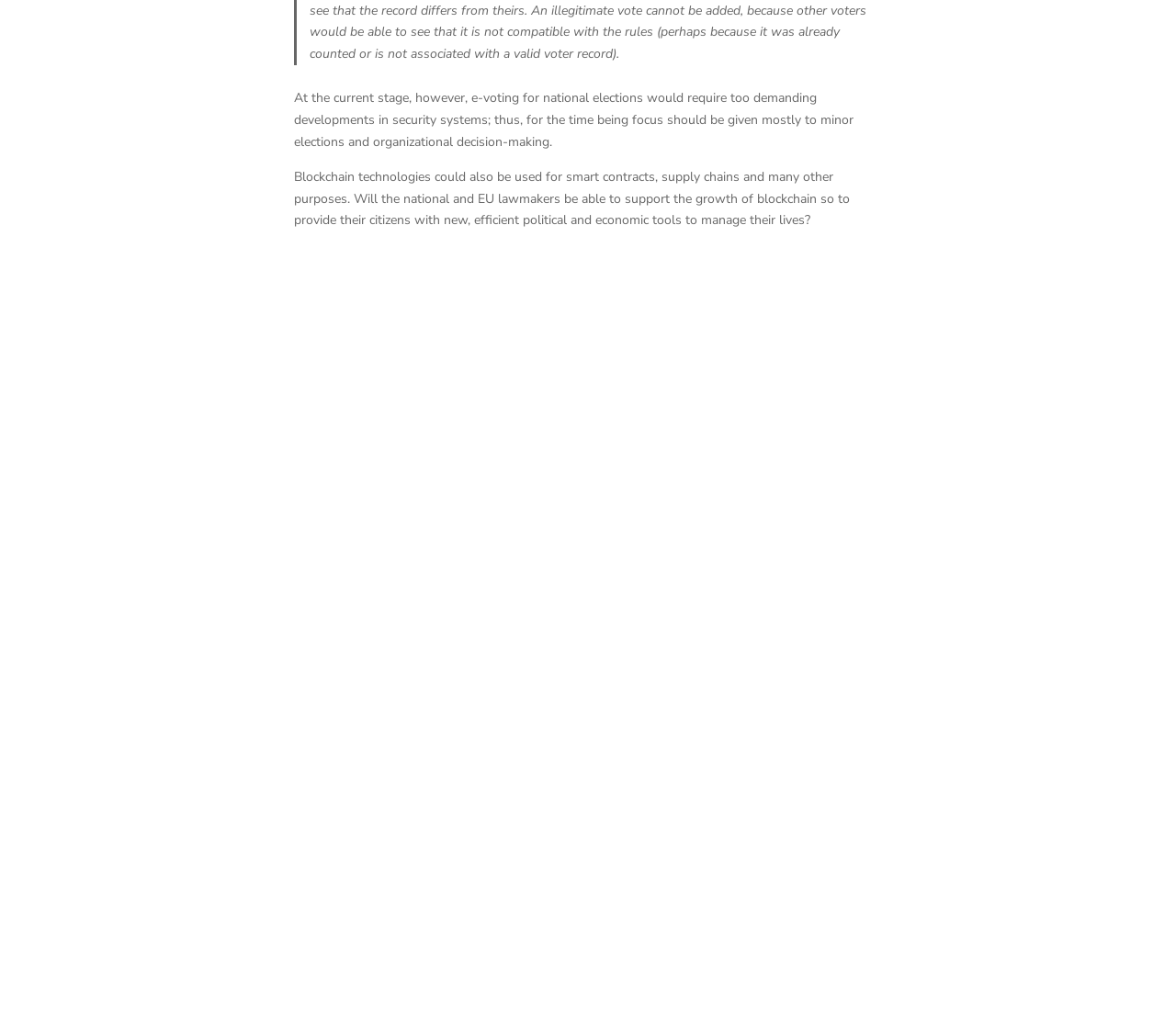What is the main topic of the text?
Give a thorough and detailed response to the question.

The main topic of the text is about the potential use of blockchain technology in e-voting and other areas, as indicated by the two paragraphs of text at the top of the webpage.